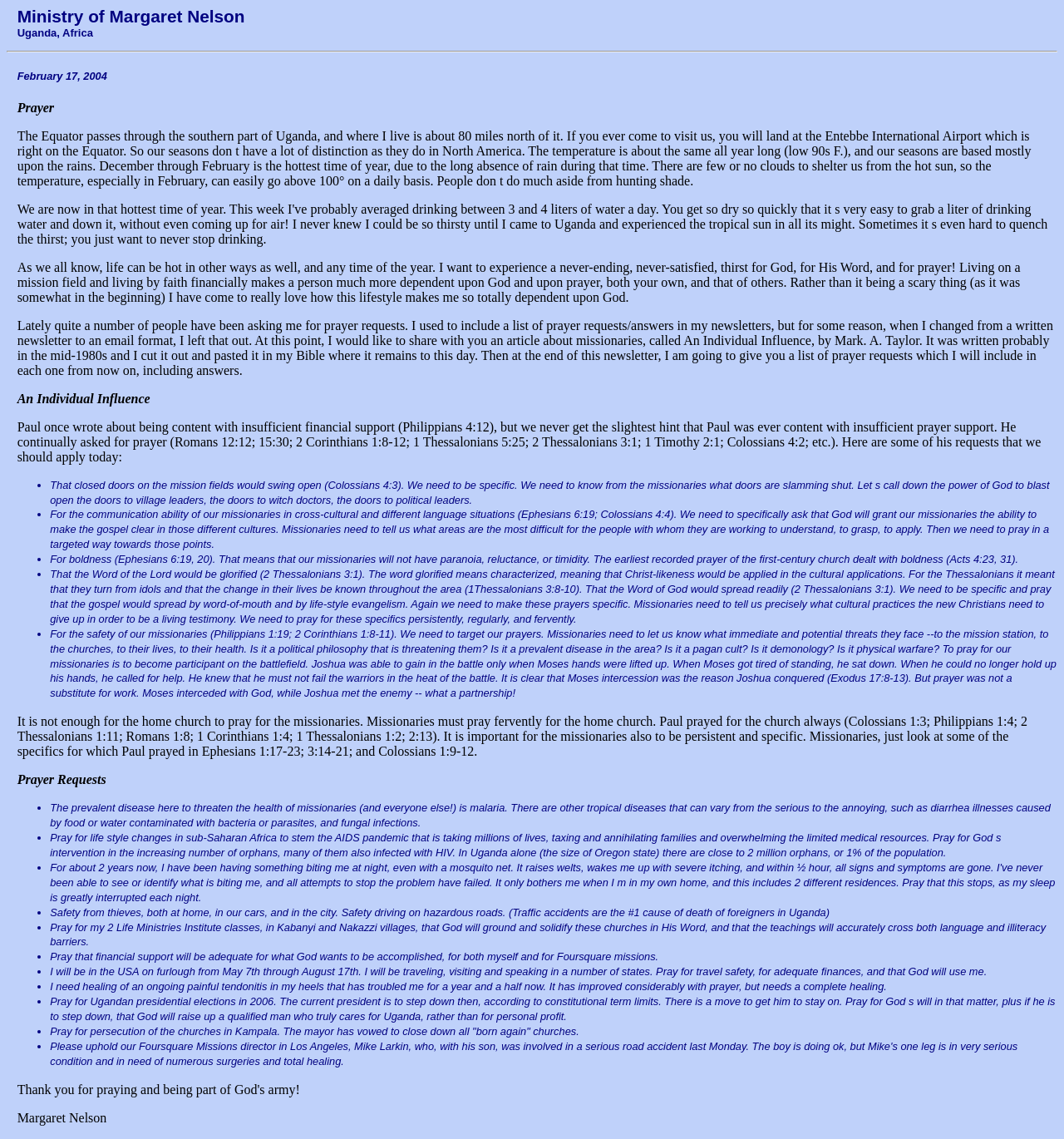What is the prevalent disease in the area?
Please provide a detailed and thorough answer to the question.

The prevalent disease in the area is malaria, as mentioned in the text 'The prevalent disease here to threaten the health of missionaries (and everyone else!) is malaria.'